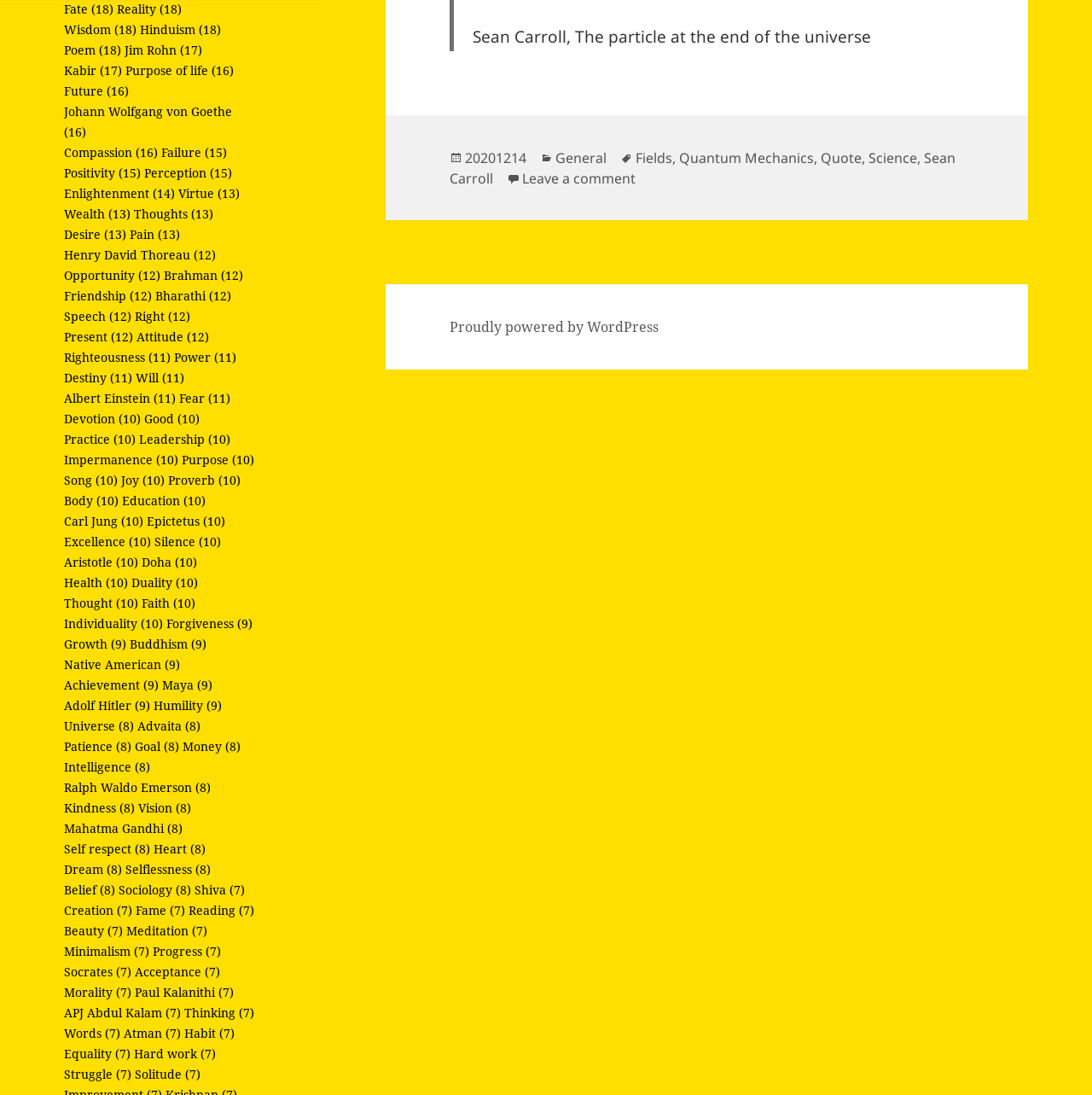Locate the bounding box coordinates of the clickable part needed for the task: "Learn about 'Hinduism'".

[0.128, 0.02, 0.203, 0.035]